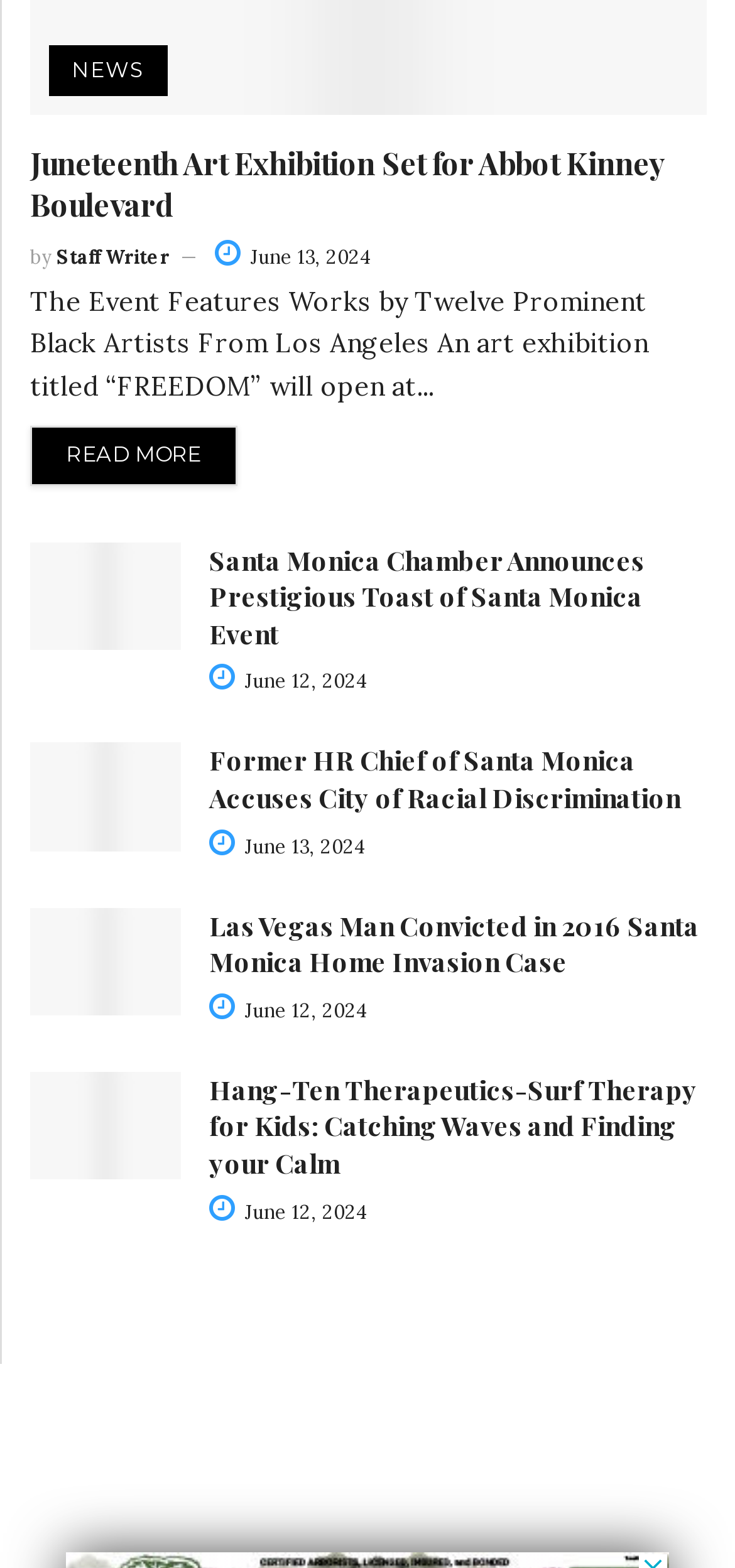Give the bounding box coordinates for the element described as: "Staff Writer".

[0.077, 0.156, 0.231, 0.172]